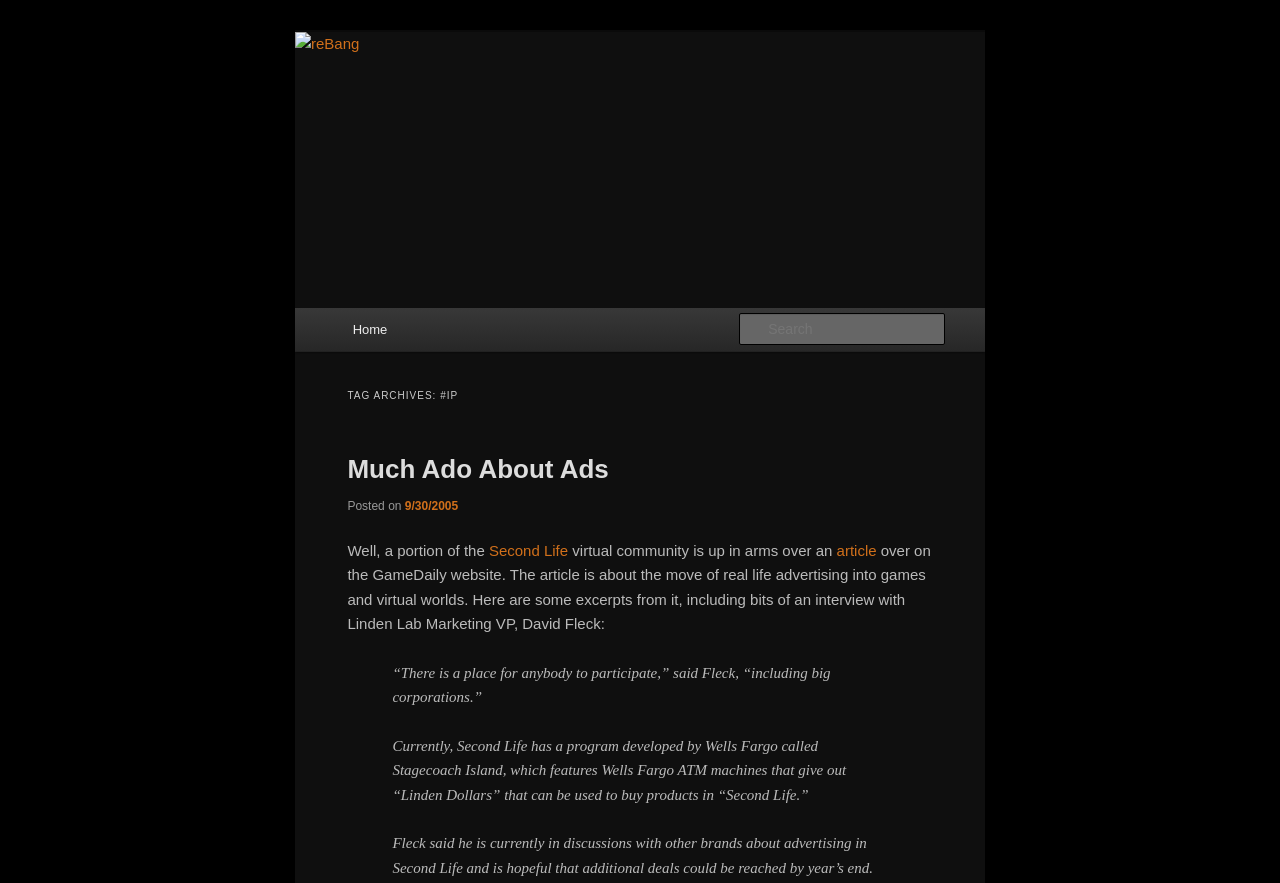What is the name of the company that developed the program Stagecoach Island?
Please provide a single word or phrase as the answer based on the screenshot.

Wells Fargo